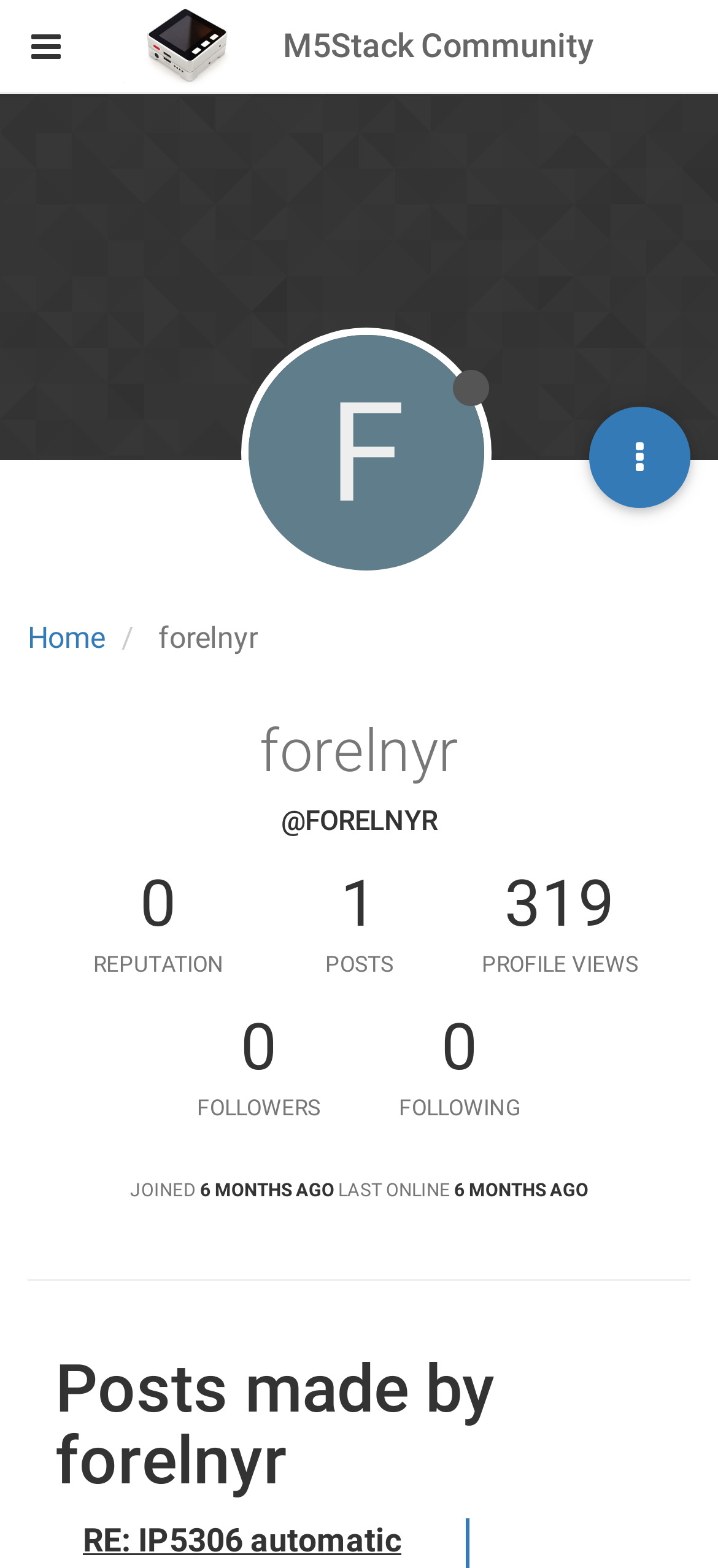Answer in one word or a short phrase: 
How many posts has forelnyr made?

319